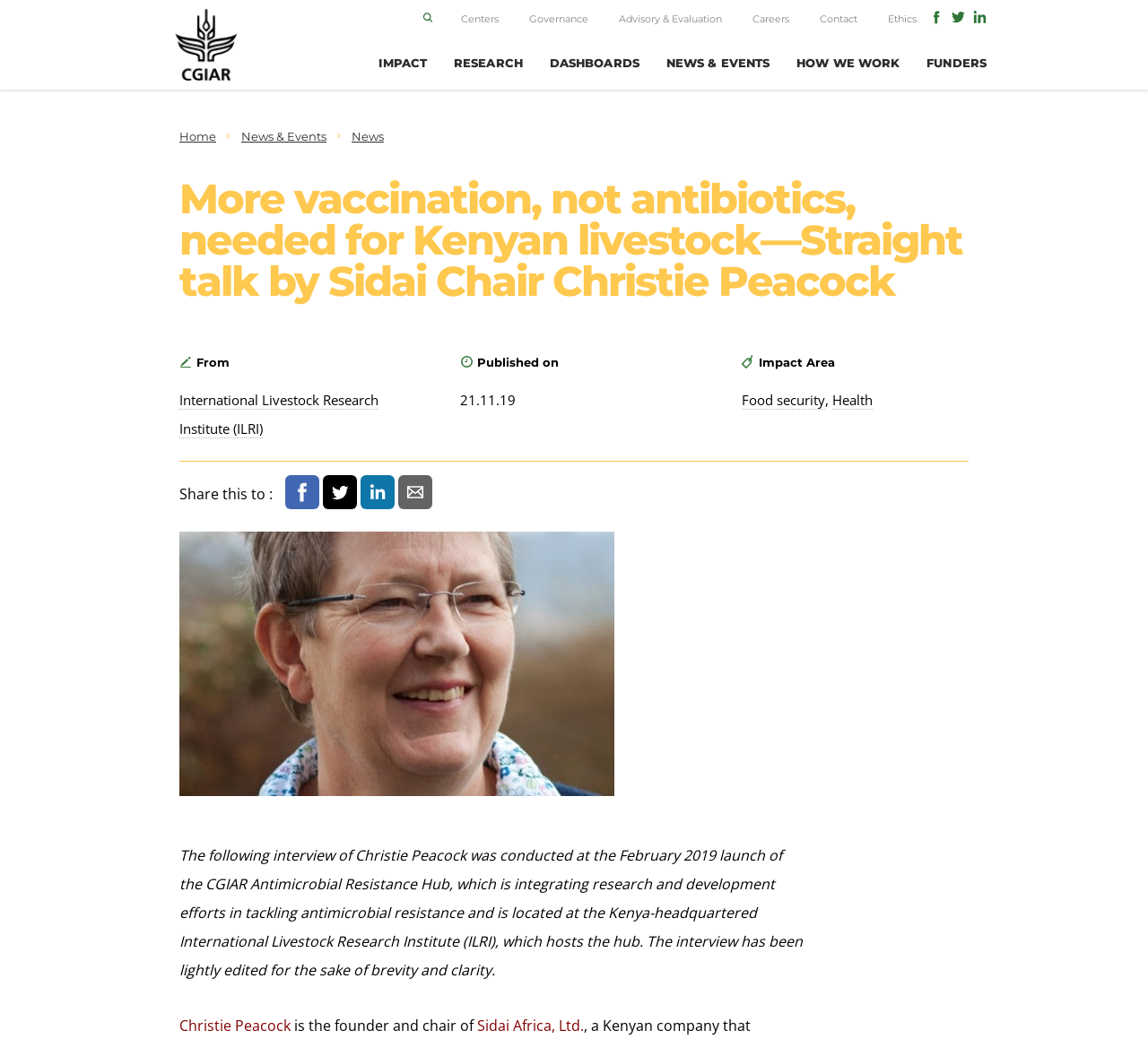What is the name of the person being interviewed?
Look at the screenshot and respond with one word or a short phrase.

Christie Peacock